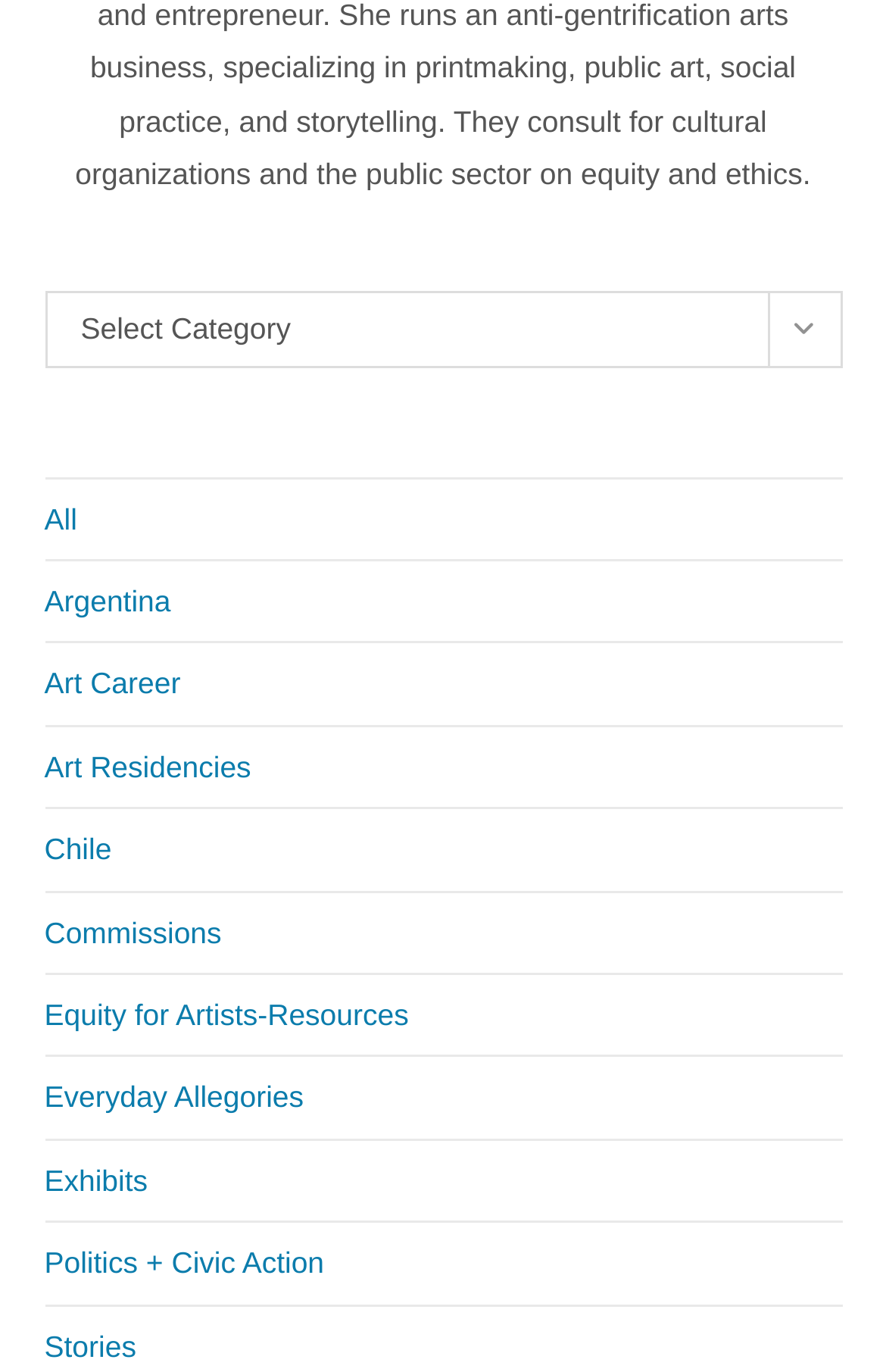Specify the bounding box coordinates of the area that needs to be clicked to achieve the following instruction: "View 'Exhibits' page".

[0.05, 0.848, 0.167, 0.873]